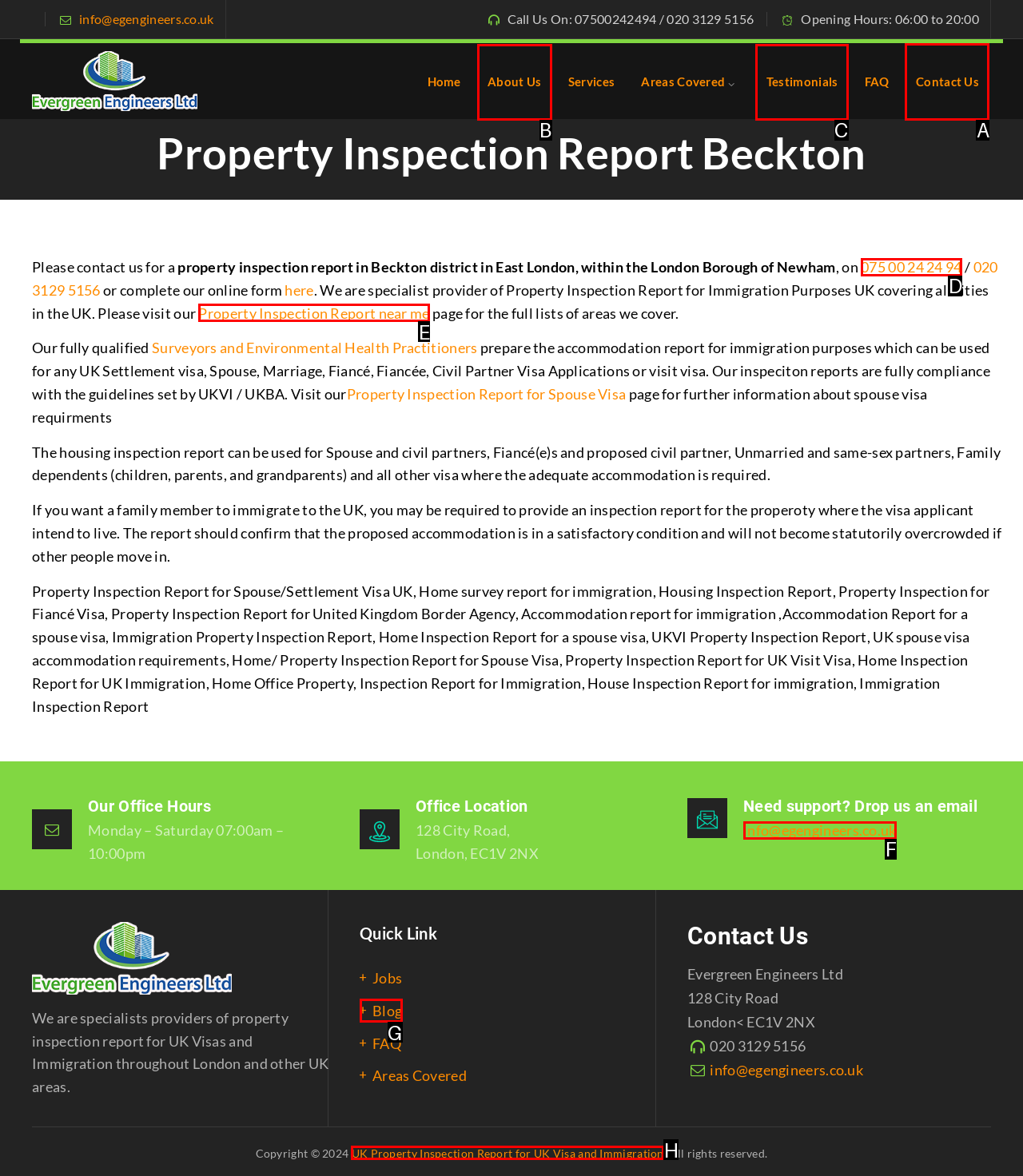Specify the letter of the UI element that should be clicked to achieve the following: Click the 'Contact Us' link
Provide the corresponding letter from the choices given.

A